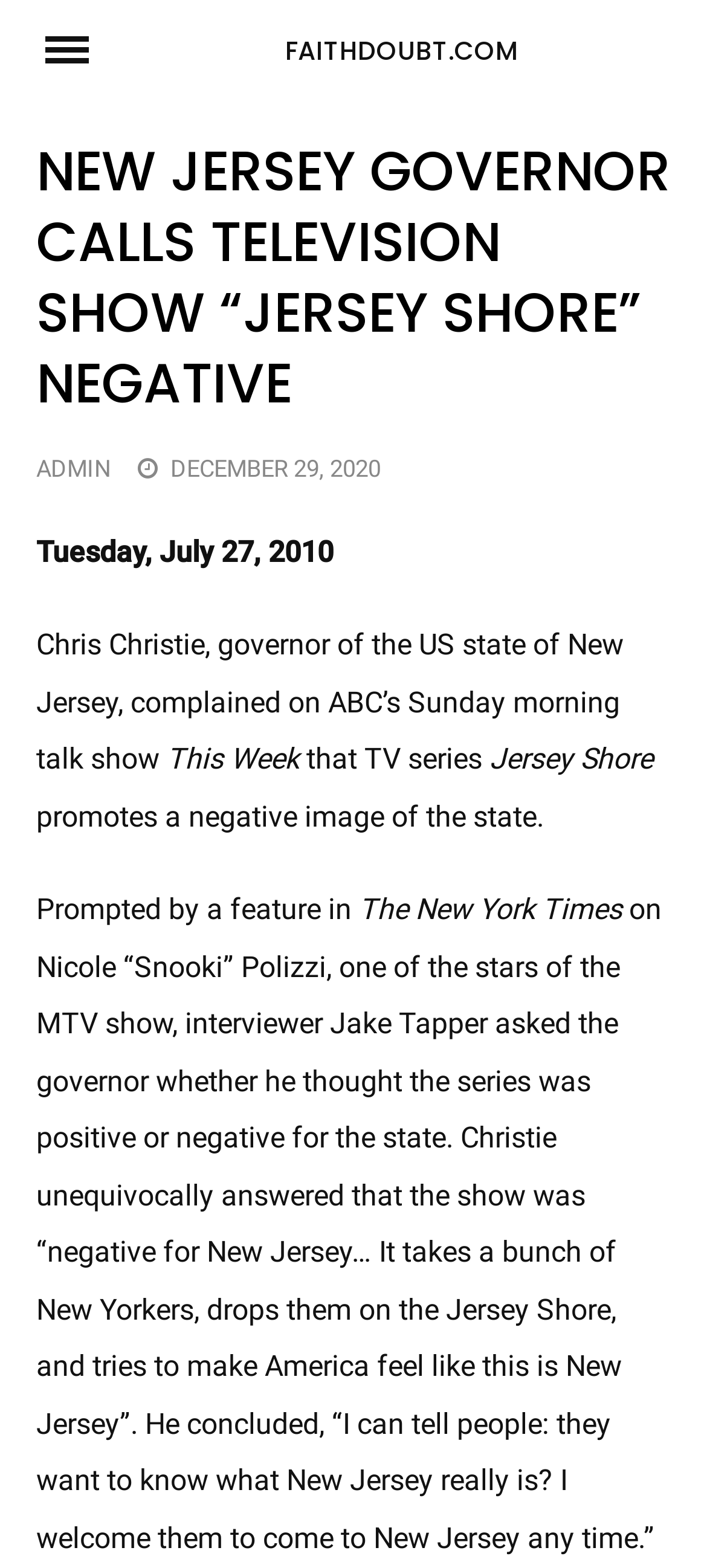Please analyze the image and provide a thorough answer to the question:
What is the name of the star of the MTV show mentioned in the article?

The article mentions an interview with Jake Tapper where he asks the governor about Nicole 'Snooki' Polizzi, one of the stars of the MTV show 'Jersey Shore'.